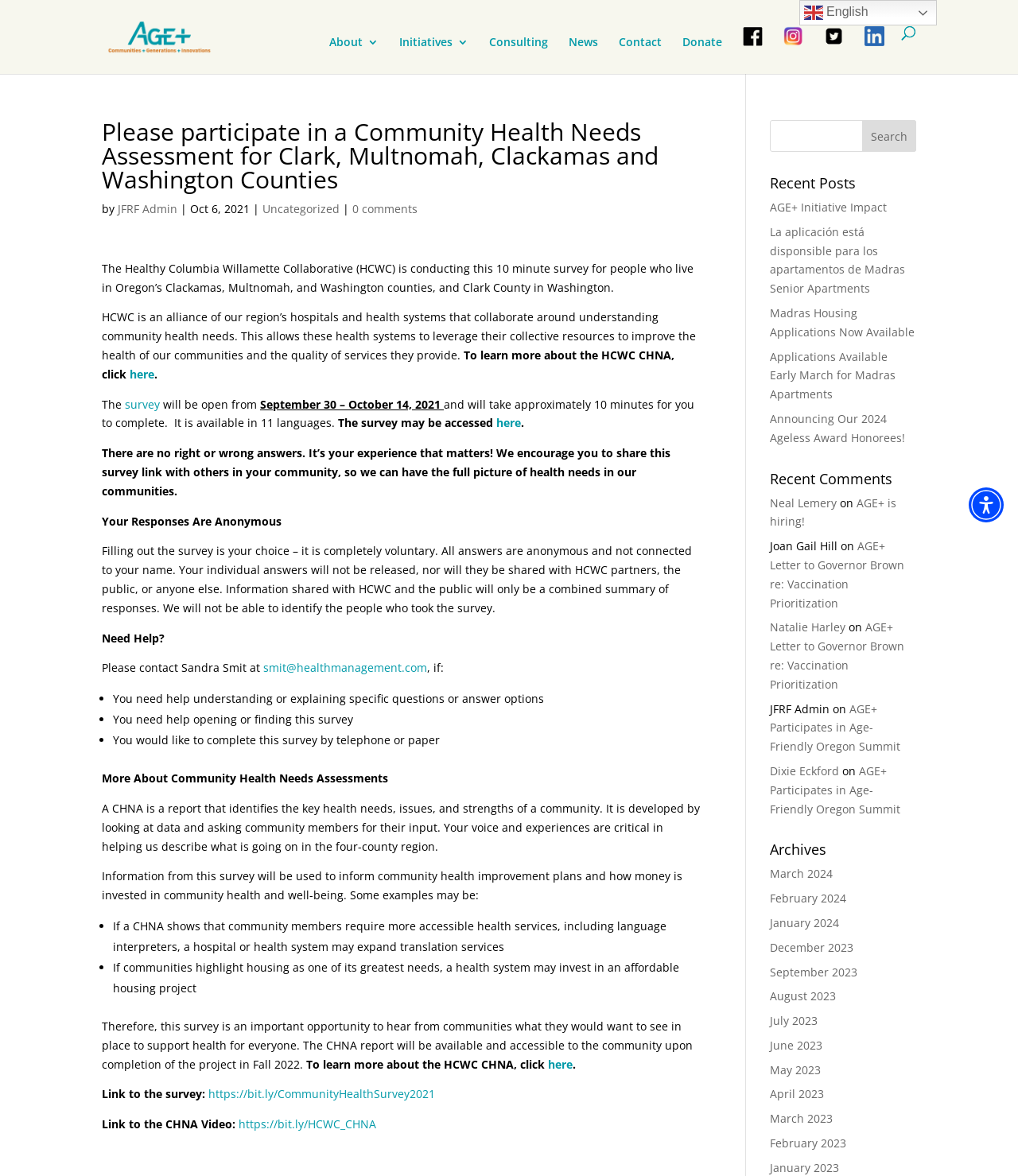Identify and provide the bounding box coordinates of the UI element described: "https://bit.ly/CommunityHealthSurvey2021". The coordinates should be formatted as [left, top, right, bottom], with each number being a float between 0 and 1.

[0.205, 0.924, 0.427, 0.937]